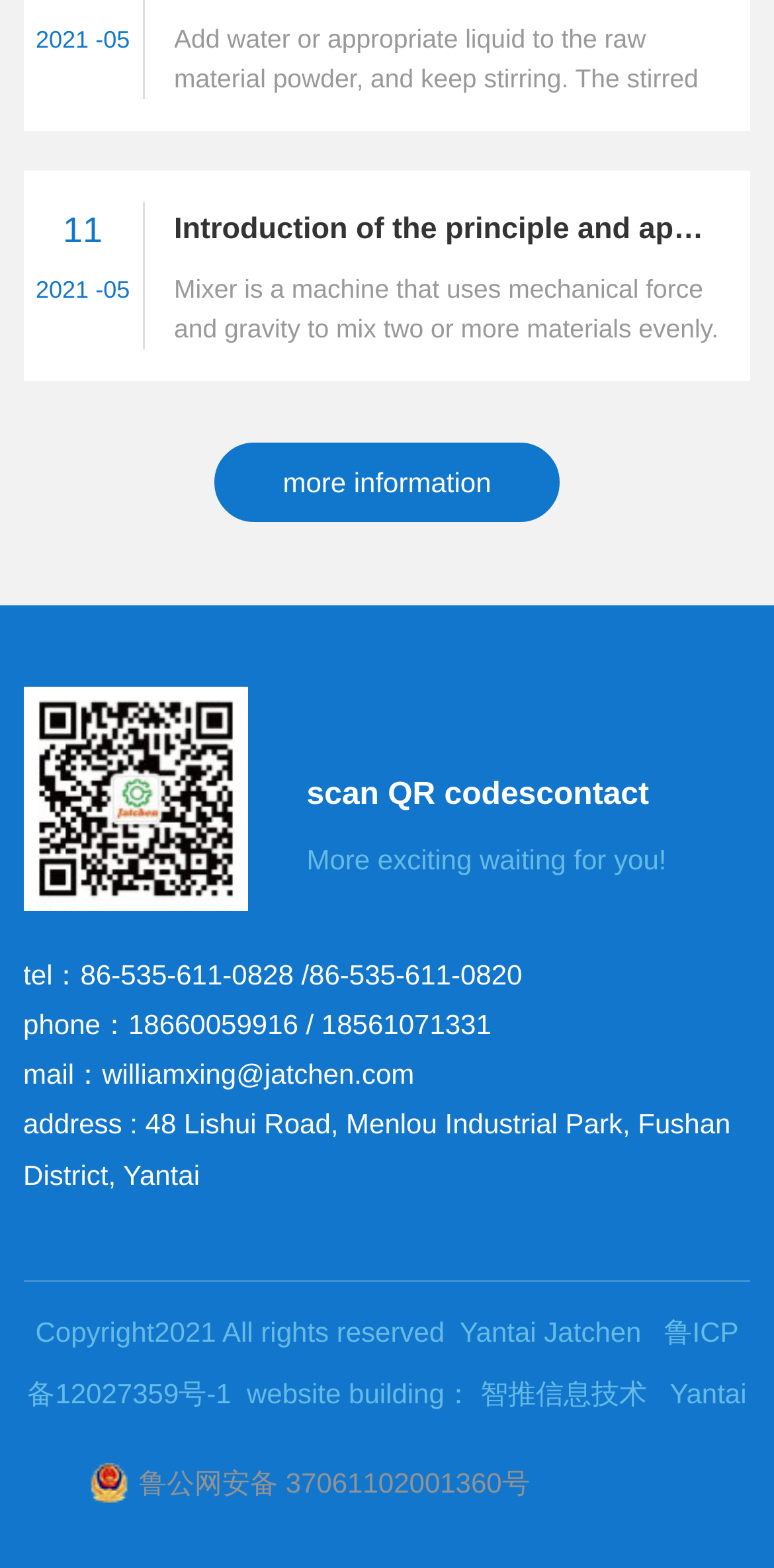What is the company's email address?
Look at the image and respond with a one-word or short phrase answer.

williamxing@jatchen.com